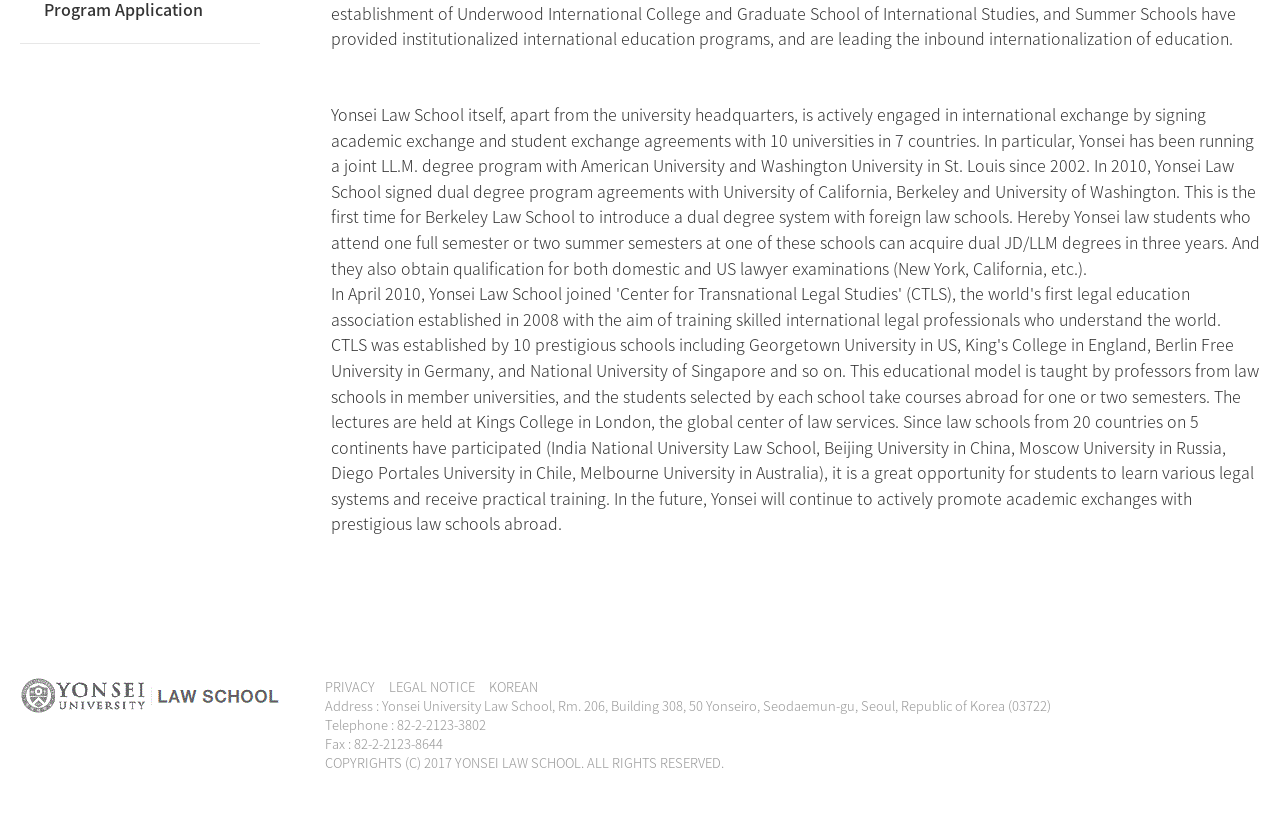Identify the bounding box for the UI element that is described as follows: "PRIVACY".

[0.254, 0.812, 0.293, 0.835]